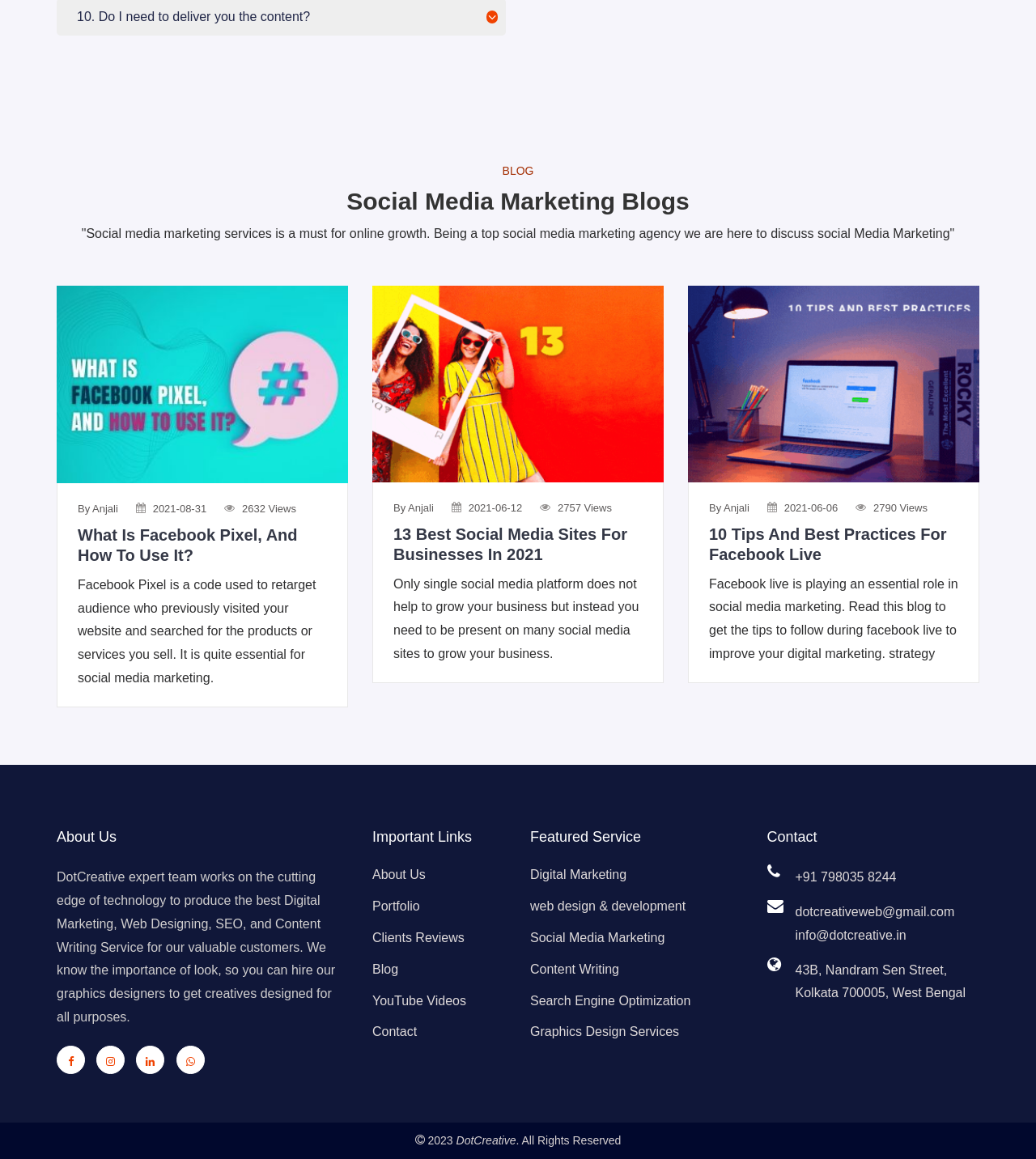Determine the bounding box coordinates for the clickable element to execute this instruction: "Click on the 'What Is Facebook Pixel, And How To Use It?' link". Provide the coordinates as four float numbers between 0 and 1, i.e., [left, top, right, bottom].

[0.055, 0.247, 0.336, 0.625]